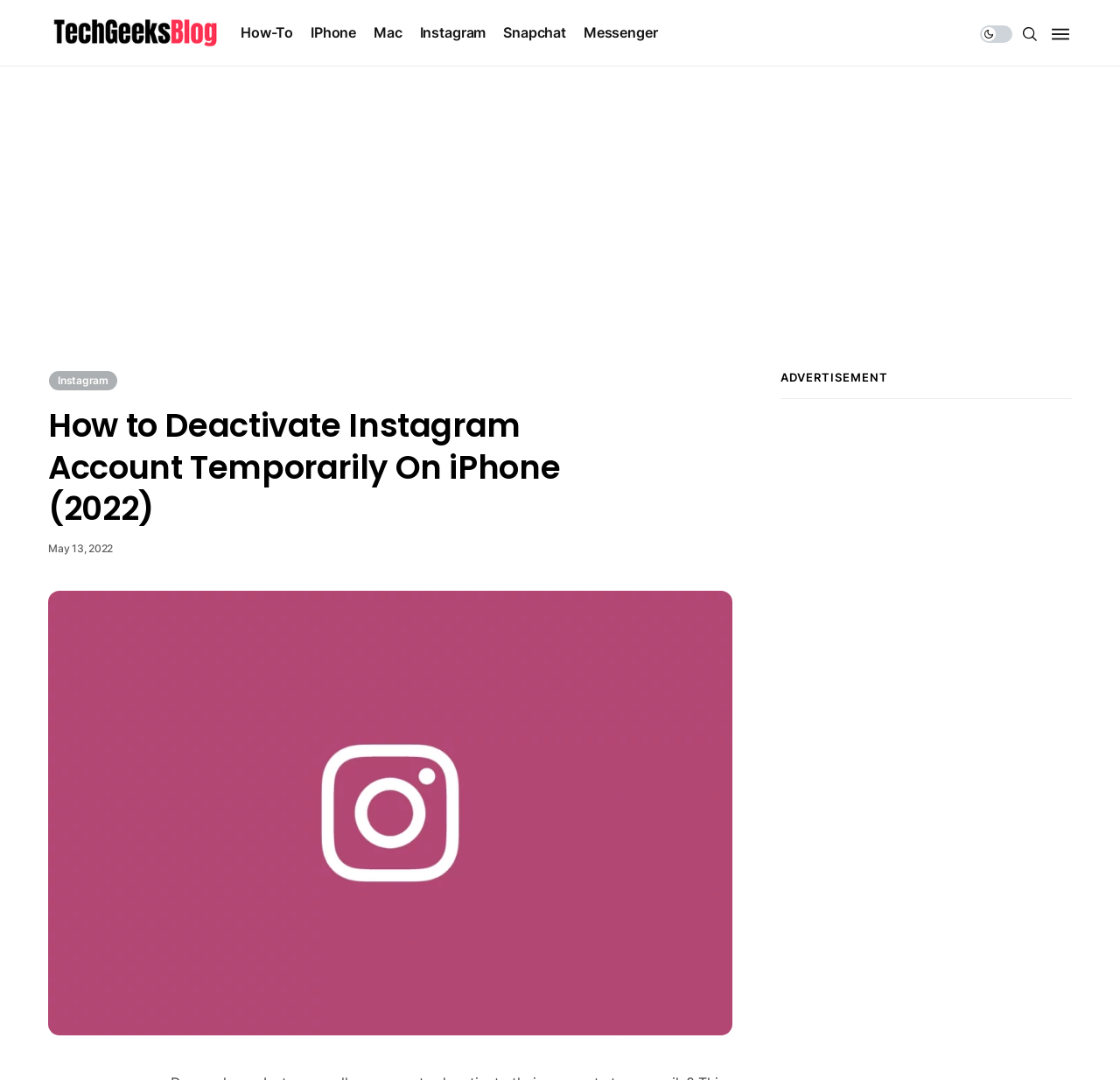Please locate the bounding box coordinates of the element that should be clicked to achieve the given instruction: "Click on the 'Instagram' link at the top".

[0.044, 0.344, 0.105, 0.362]